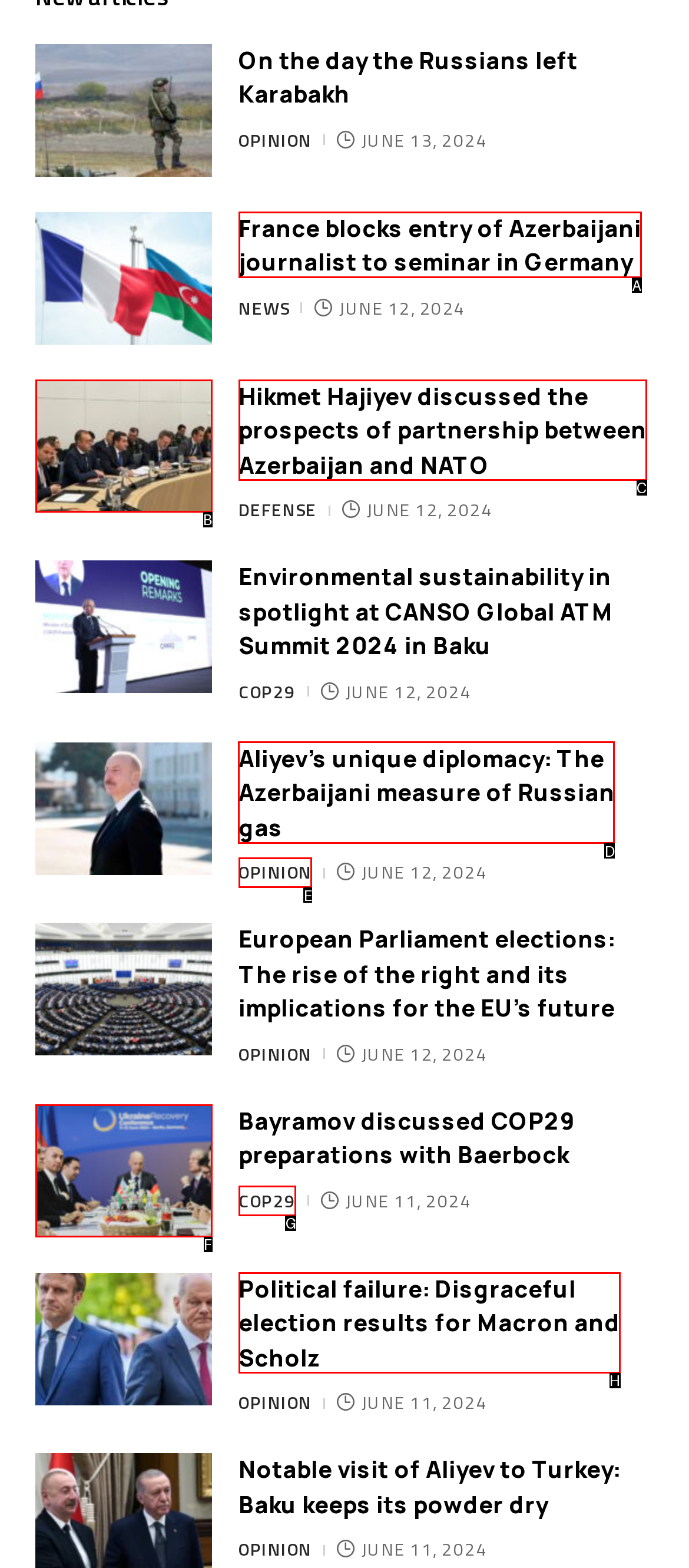Identify the correct option to click in order to complete this task: Click on the 'Aliyev’s unique diplomacy: The Azerbaijani measure of Russian gas' opinion article
Answer with the letter of the chosen option directly.

D